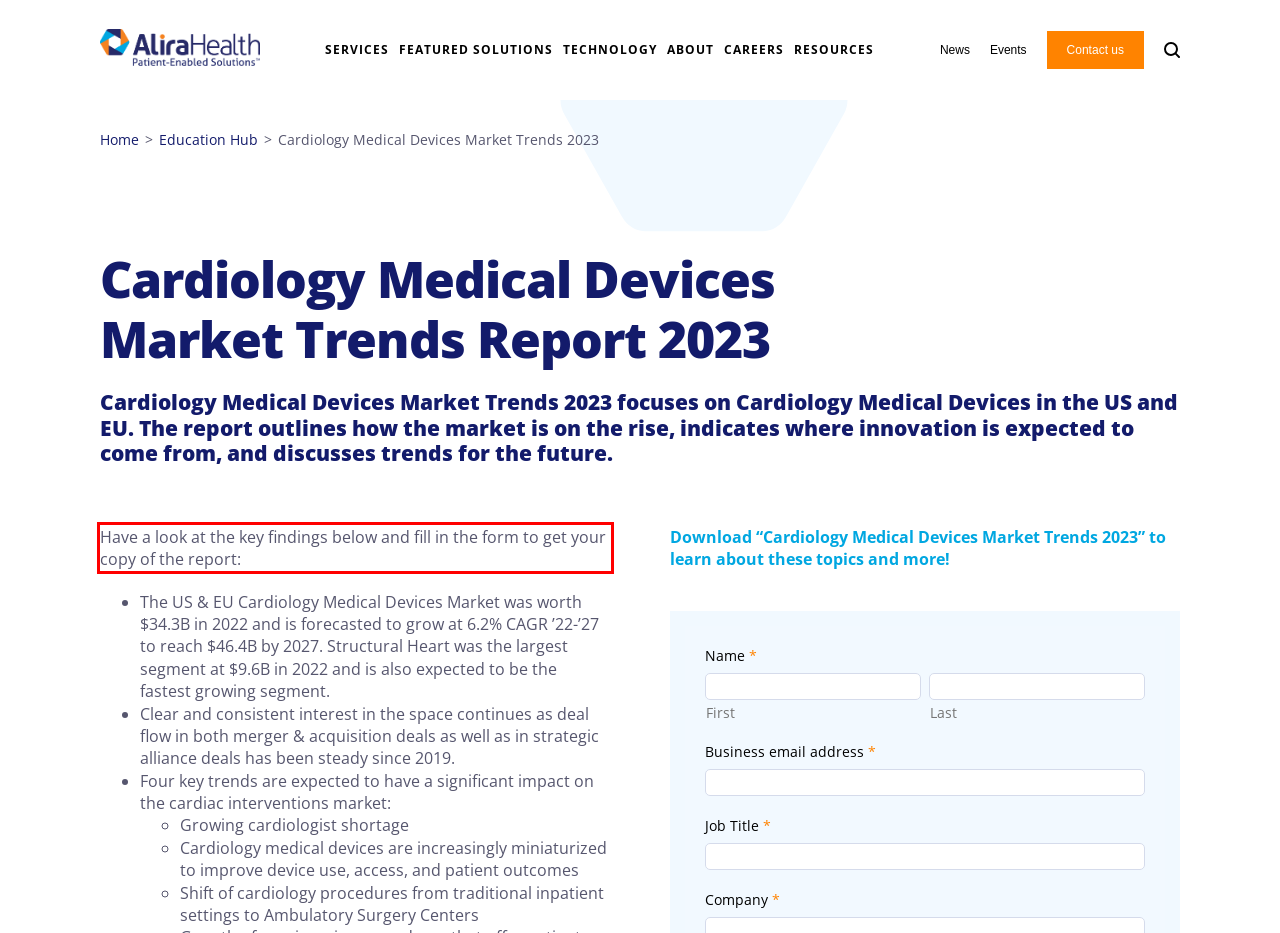You are provided with a screenshot of a webpage containing a red bounding box. Please extract the text enclosed by this red bounding box.

Have a look at the key findings below and fill in the form to get your copy of the report: